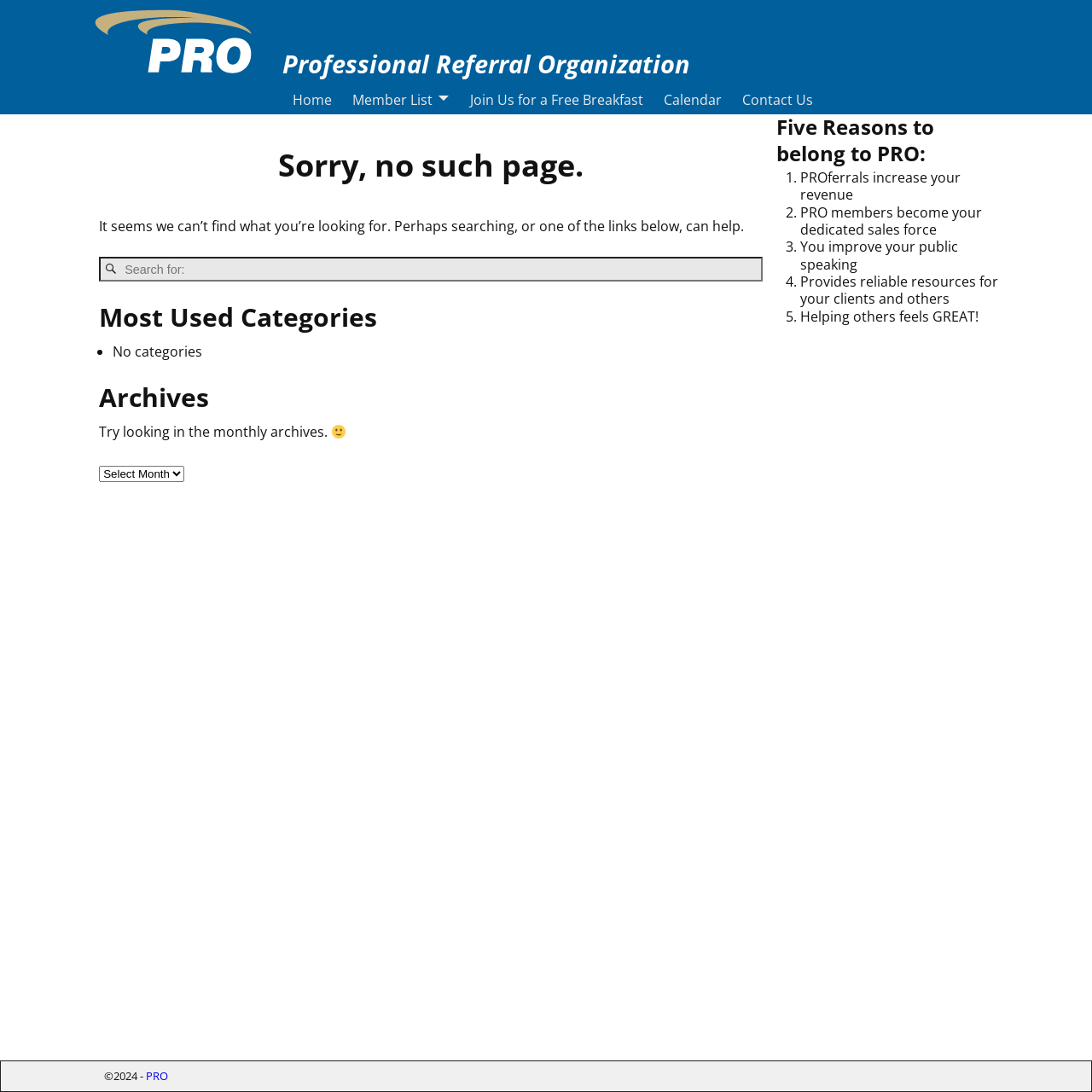Pinpoint the bounding box coordinates of the clickable area necessary to execute the following instruction: "Go to the Home page". The coordinates should be given as four float numbers between 0 and 1, namely [left, top, right, bottom].

[0.259, 0.077, 0.313, 0.105]